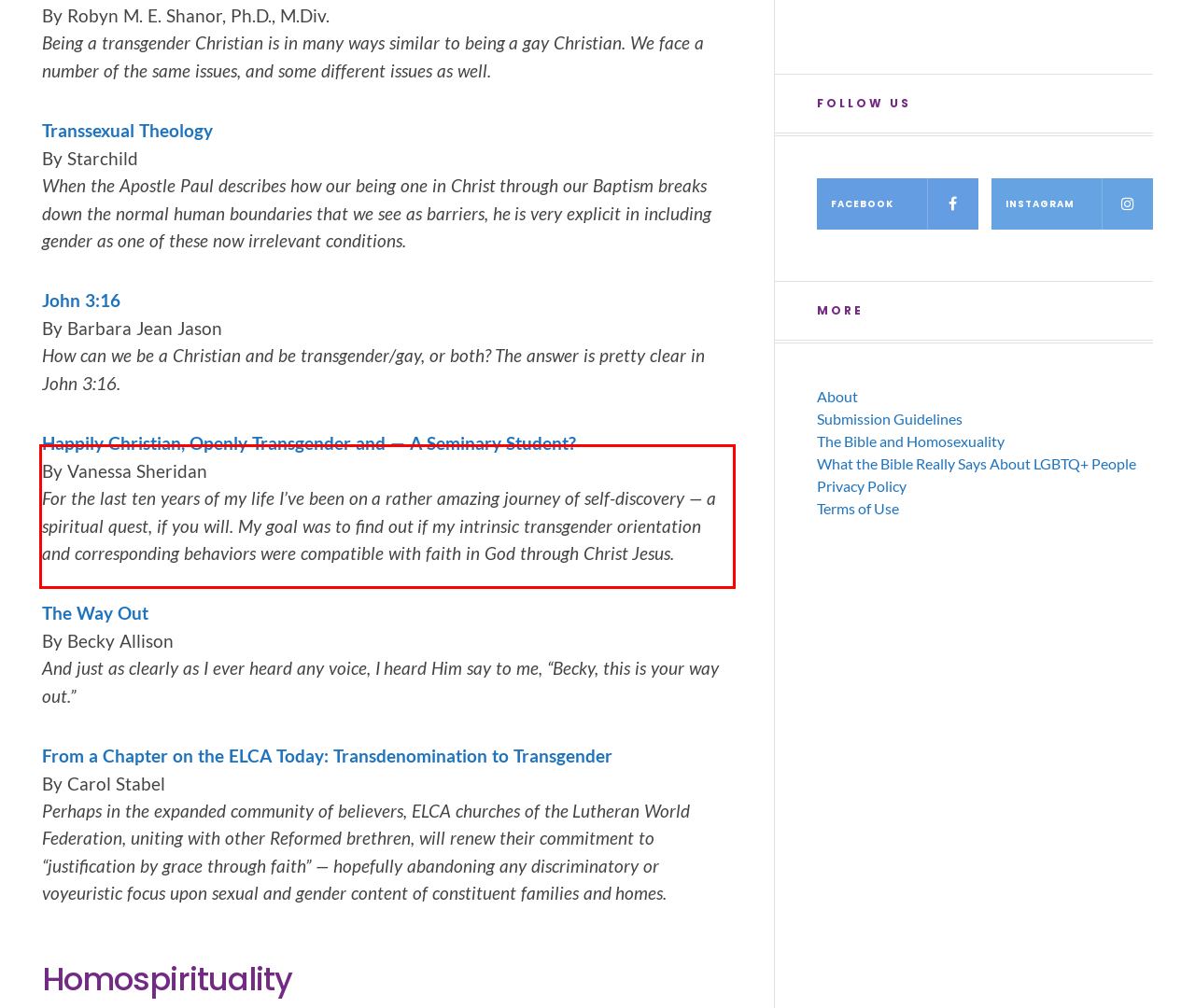View the screenshot of the webpage and identify the UI element surrounded by a red bounding box. Extract the text contained within this red bounding box.

Happily Christian, Openly Transgender and — A Seminary Student? By Vanessa Sheridan For the last ten years of my life I’ve been on a rather amazing journey of self-discovery — a spiritual quest, if you will. My goal was to find out if my intrinsic transgender orientation and corresponding behaviors were compatible with faith in God through Christ Jesus.